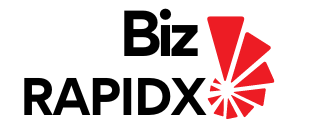Elaborate on the contents of the image in a comprehensive manner.

The image features the logo of "Biz RapidX," characterized by bold black typography for "Biz" and "RAPIDX," complemented by a distinctive red graphic element resembling a rising sun or explosion, symbolizing energy and growth. The design encapsulates a modern and dynamic aesthetic, reflecting the essence of a business news platform that focuses on delivering fast and relevant updates. Positioned prominently, this logo underscores the brand's commitment to providing timely insights in the realm of business news.